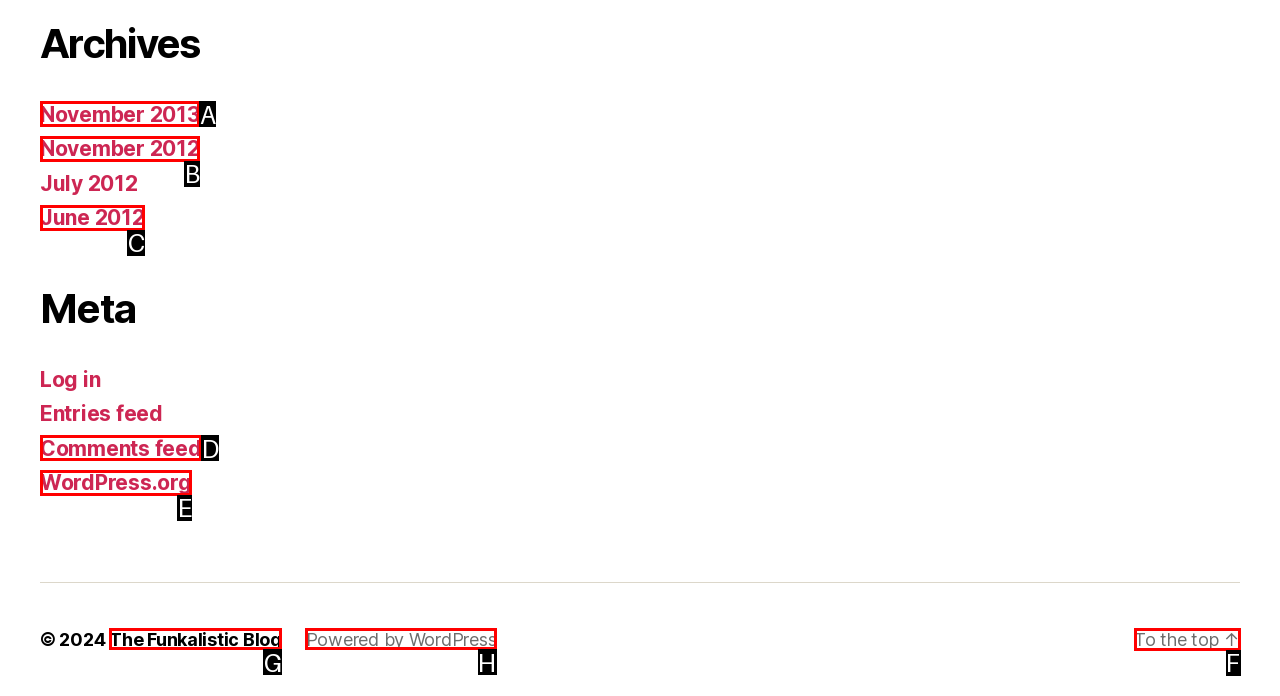Choose the letter of the element that should be clicked to complete the task: Go to the top of the page
Answer with the letter from the possible choices.

F